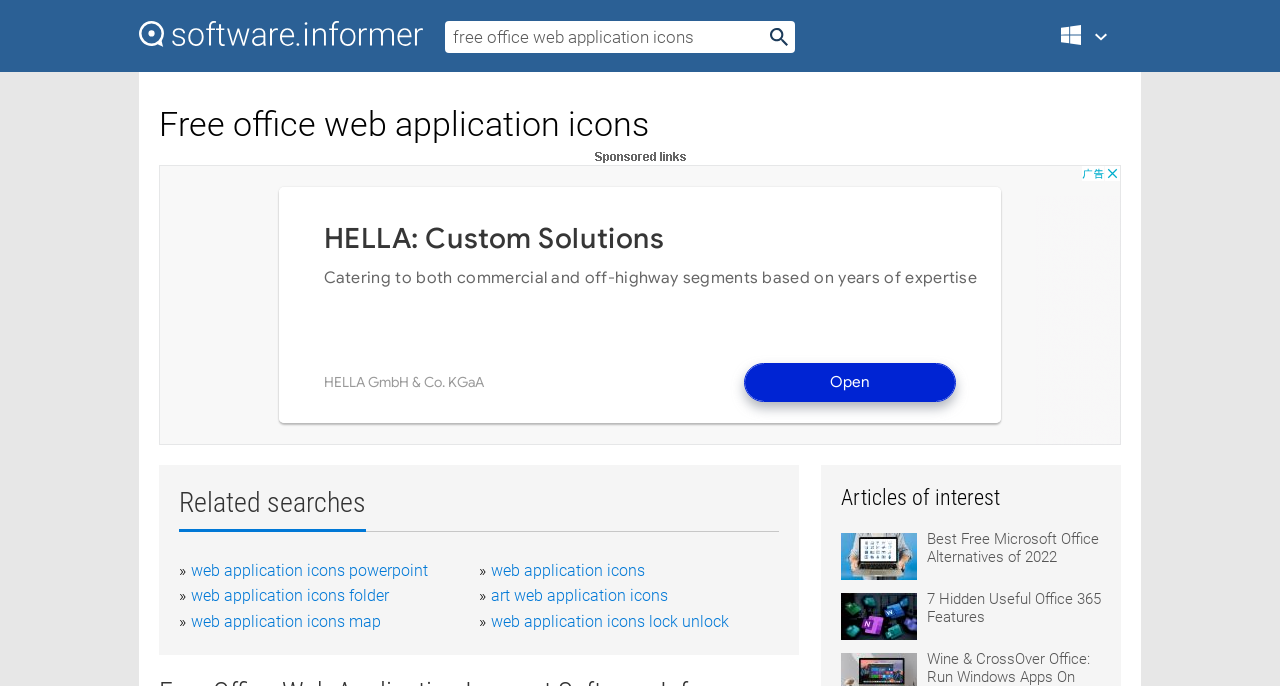Look at the image and write a detailed answer to the question: 
What are the related searches?

The webpage provides a section of related searches, which includes links to searches such as 'web application icons powerpoint', 'web application icons', and others, indicating that users who search for office web application icons may also be interested in these related topics.